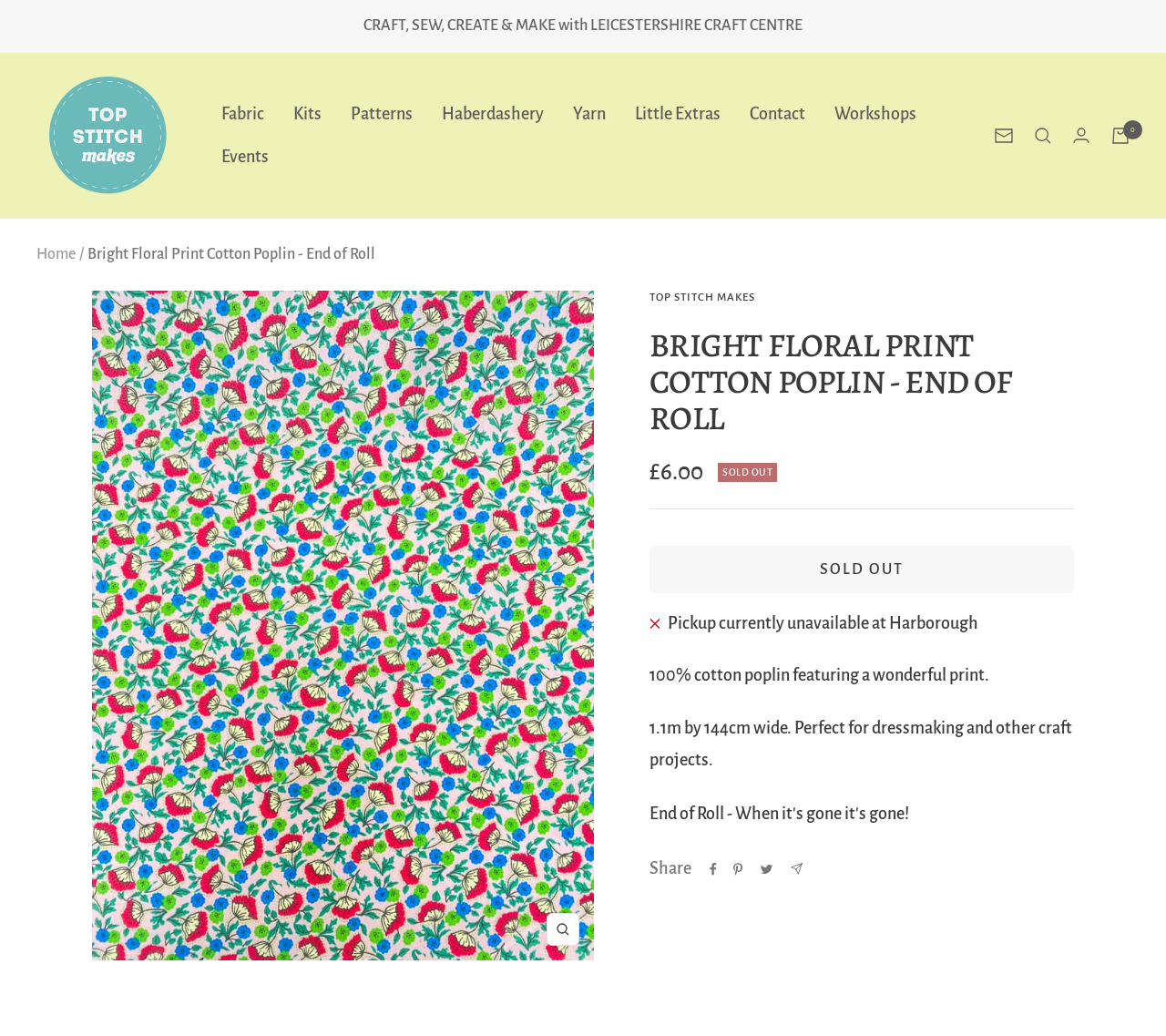Extract the top-level heading from the webpage and provide its text.

BRIGHT FLORAL PRINT COTTON POPLIN - END OF ROLL